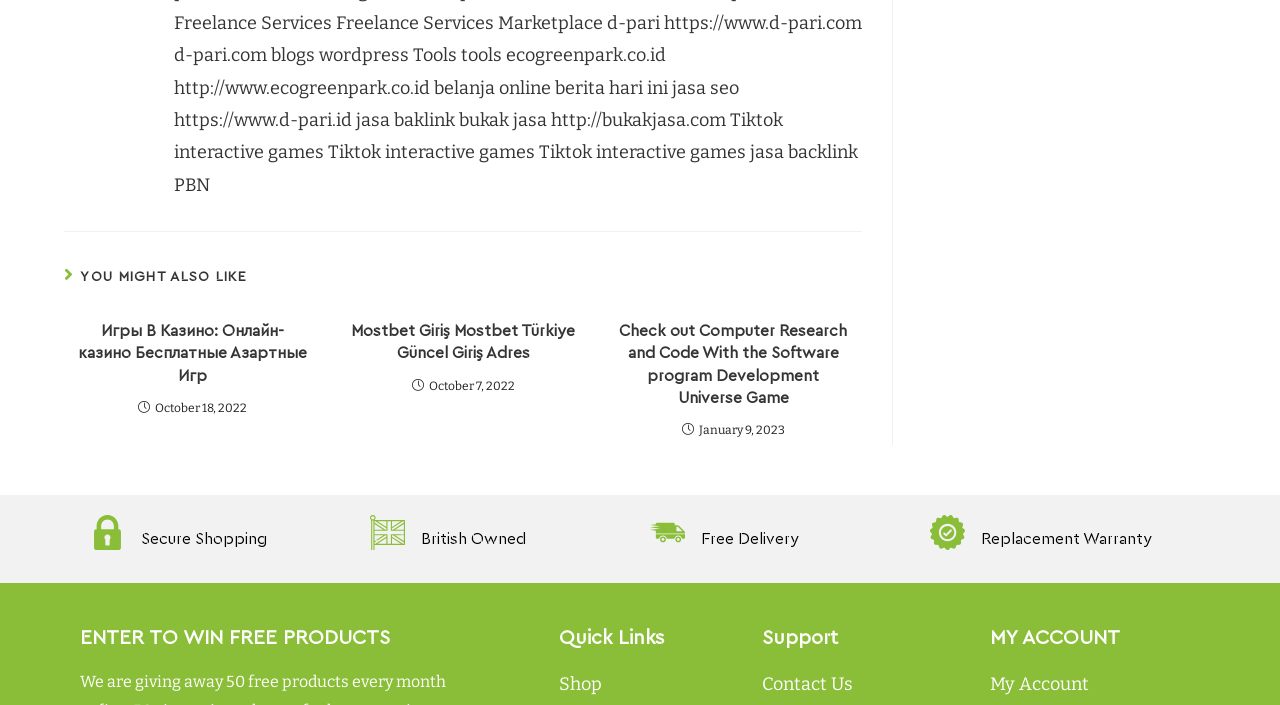Please indicate the bounding box coordinates for the clickable area to complete the following task: "Go to Shop". The coordinates should be specified as four float numbers between 0 and 1, i.e., [left, top, right, bottom].

[0.437, 0.948, 0.579, 0.994]